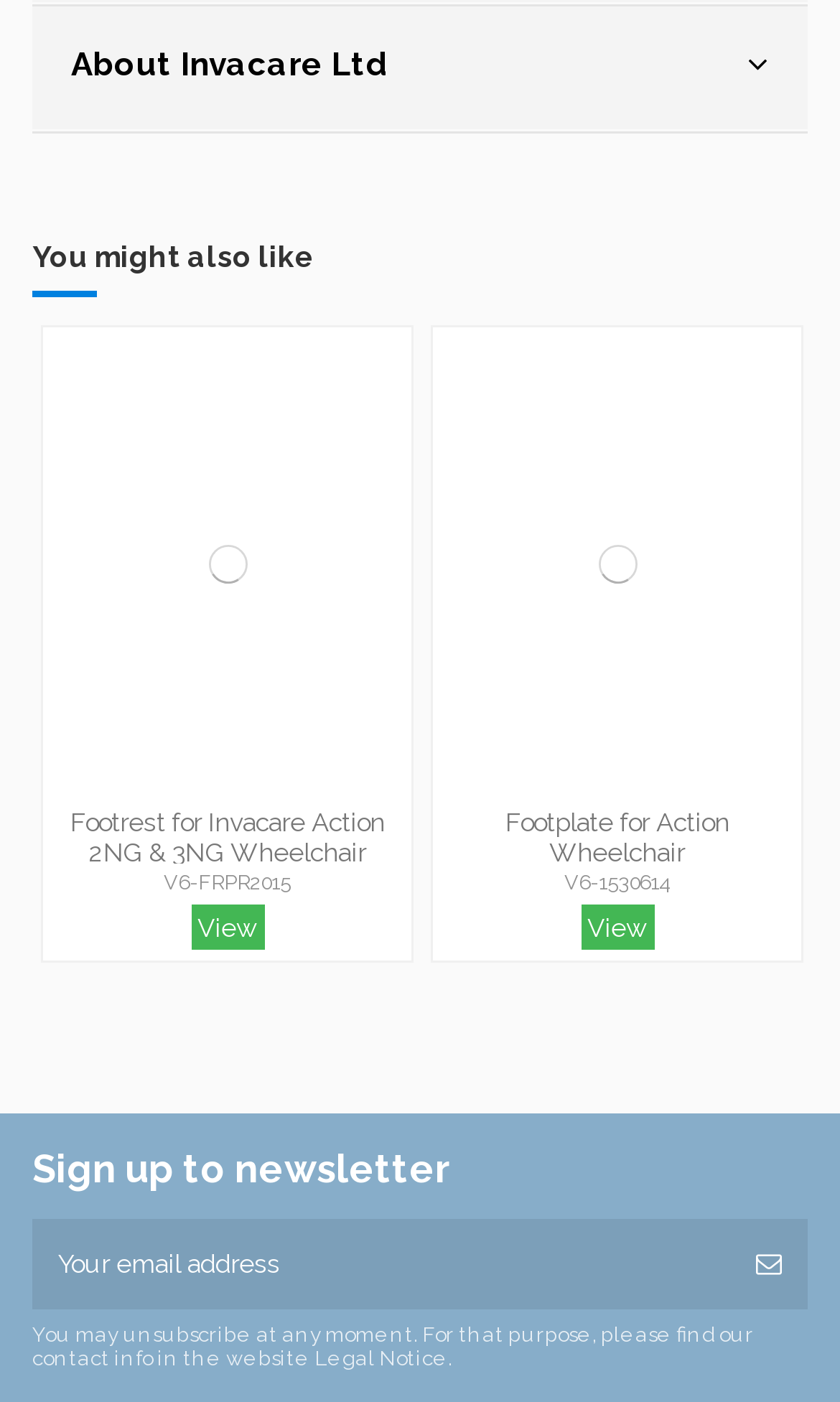Use the information in the screenshot to answer the question comprehensively: What is the function of the 'Compare' links?

The 'Compare' links are displayed next to each product, suggesting that they allow users to compare the features and specifications of different products.